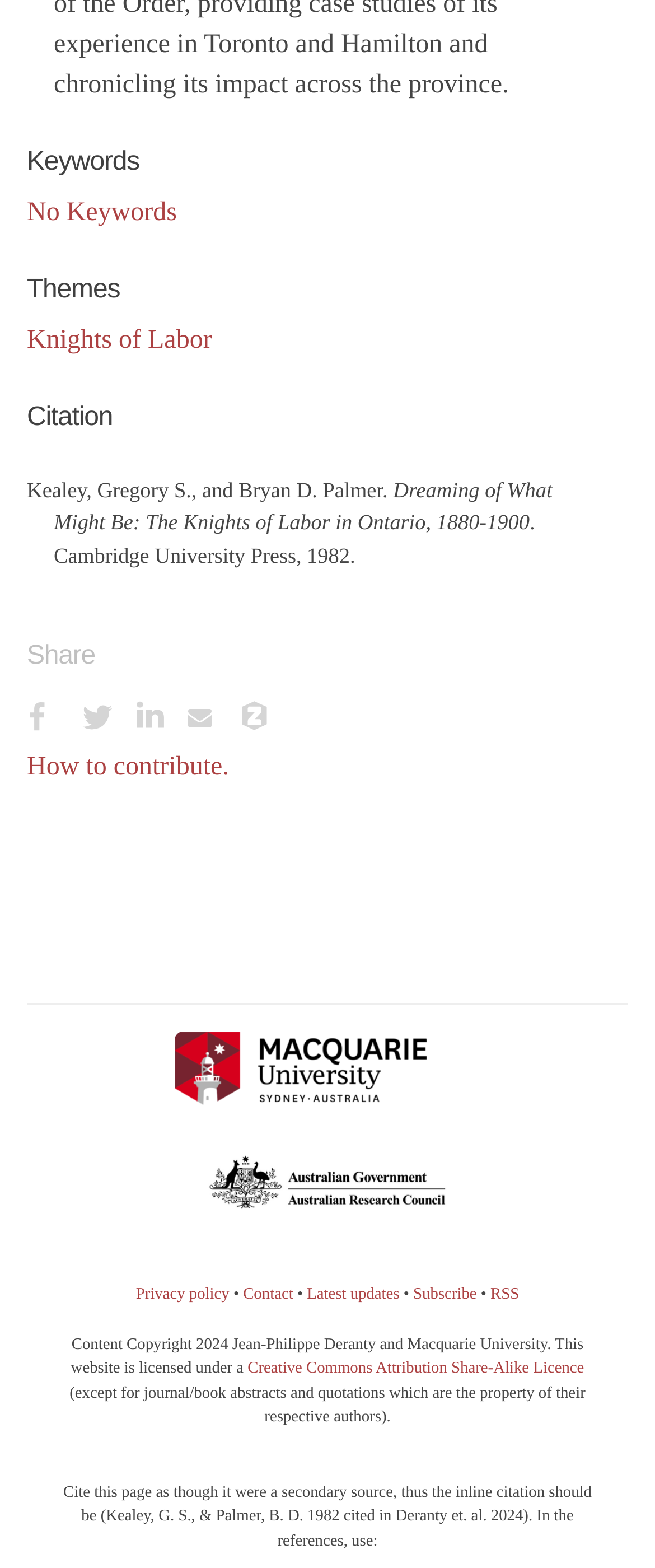Show the bounding box coordinates for the element that needs to be clicked to execute the following instruction: "Click on 'No Keywords'". Provide the coordinates in the form of four float numbers between 0 and 1, i.e., [left, top, right, bottom].

[0.041, 0.127, 0.27, 0.145]